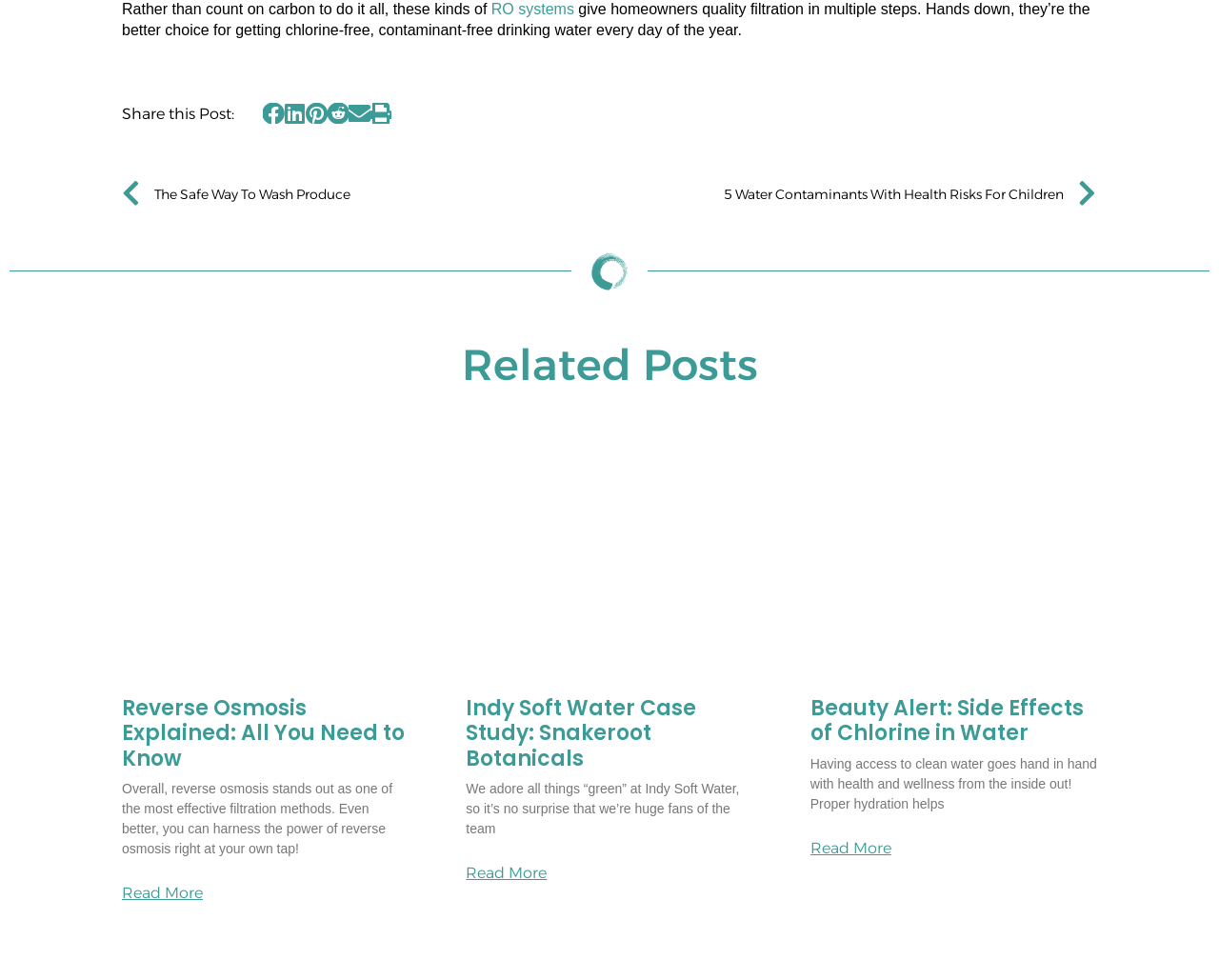How many related posts are there?
With the help of the image, please provide a detailed response to the question.

There are three related posts, each with a heading, a brief description, and a 'Read more' link. The posts are arranged in a column and appear to be related to water filtration and health.